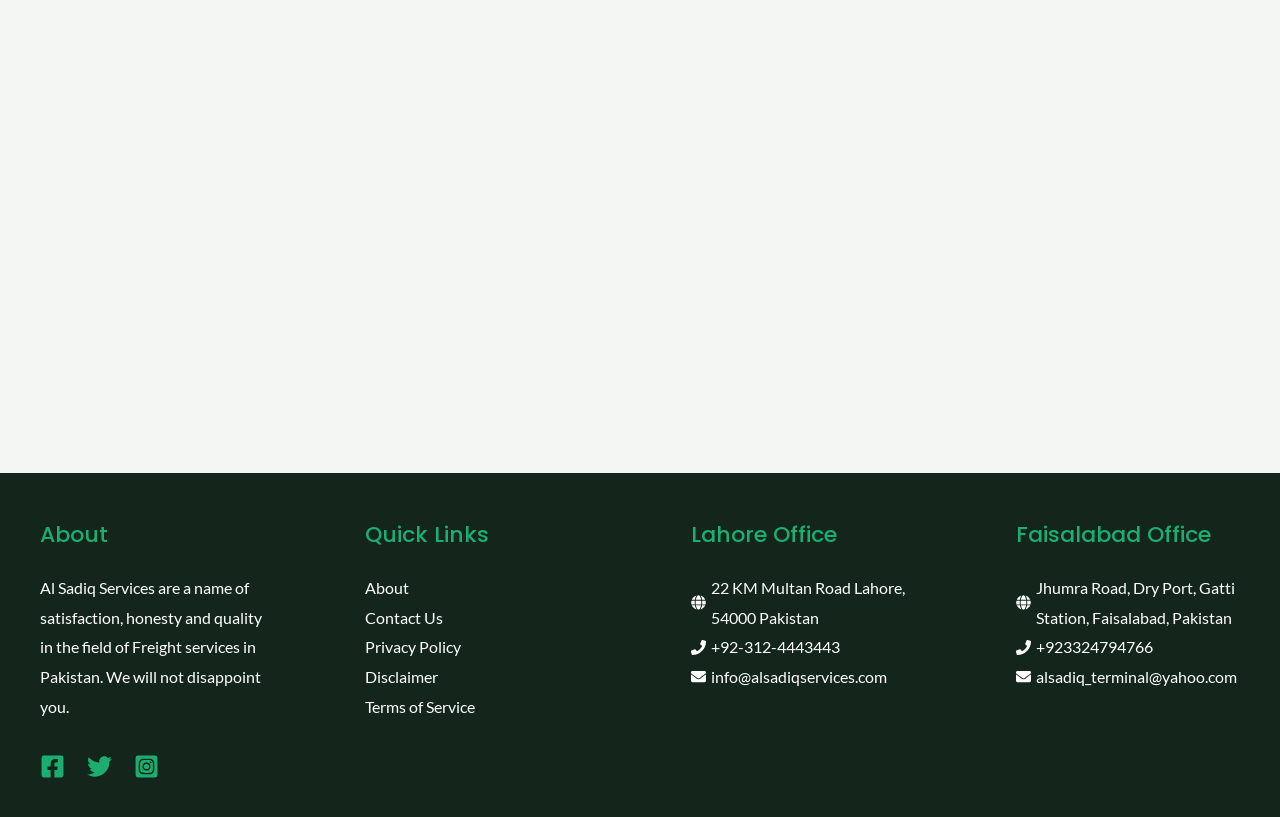Identify the bounding box coordinates for the UI element described as: "Terms of Service". The coordinates should be provided as four floats between 0 and 1: [left, top, right, bottom].

[0.285, 0.853, 0.371, 0.876]